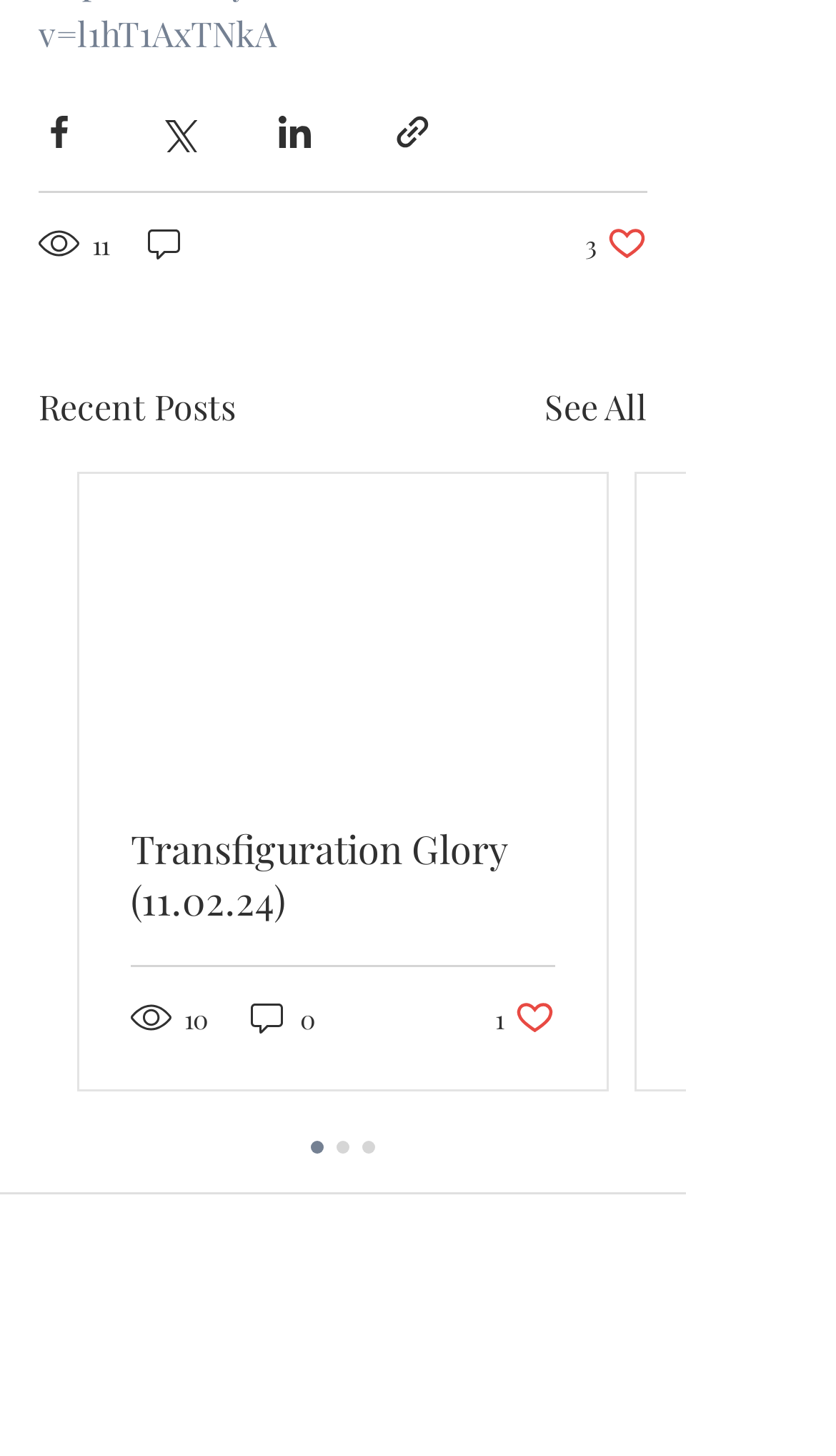Identify the bounding box coordinates of the region I need to click to complete this instruction: "View recent posts".

[0.046, 0.262, 0.282, 0.298]